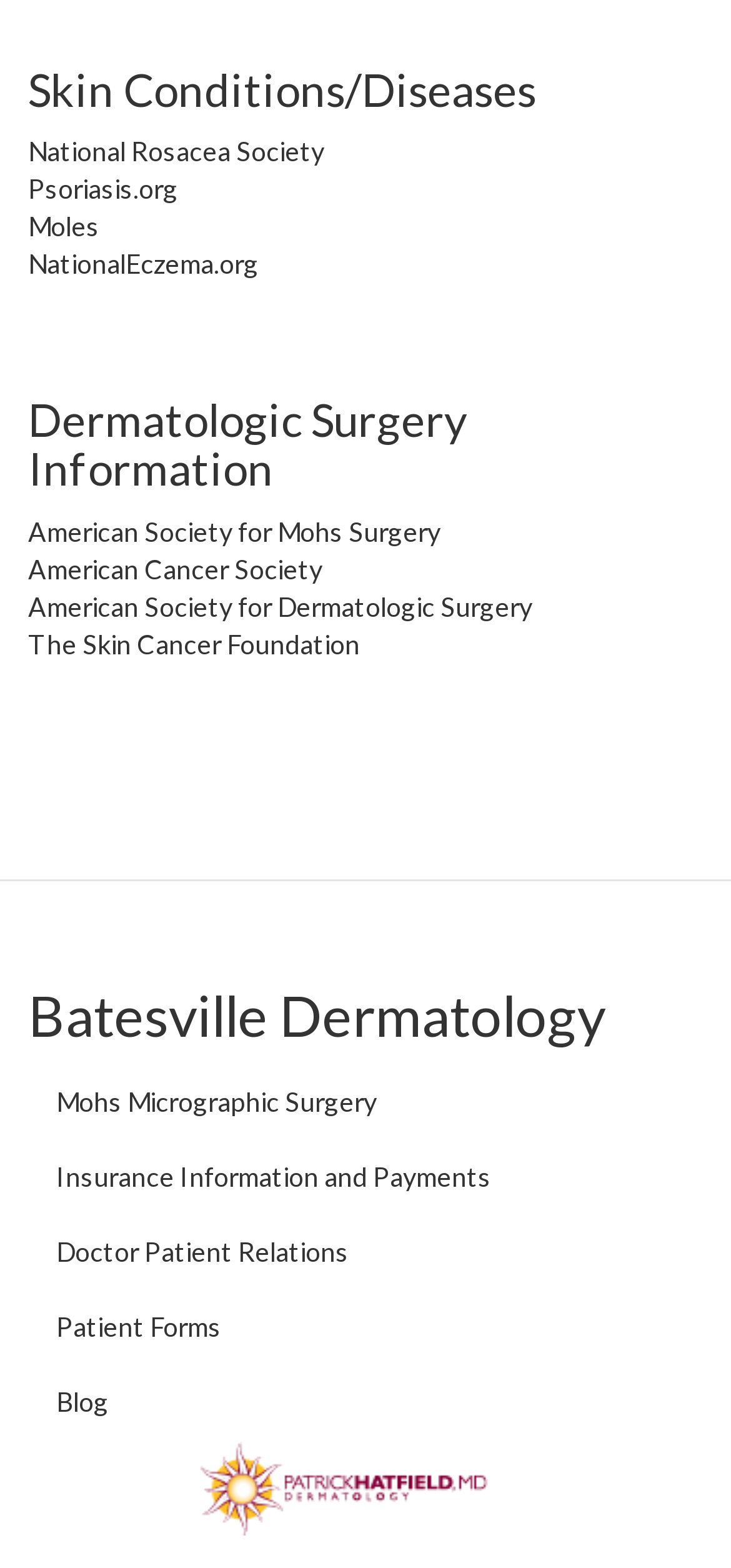Please give the bounding box coordinates of the area that should be clicked to fulfill the following instruction: "Go to Insurance Information and Payments". The coordinates should be in the format of four float numbers from 0 to 1, i.e., [left, top, right, bottom].

[0.038, 0.727, 0.962, 0.775]